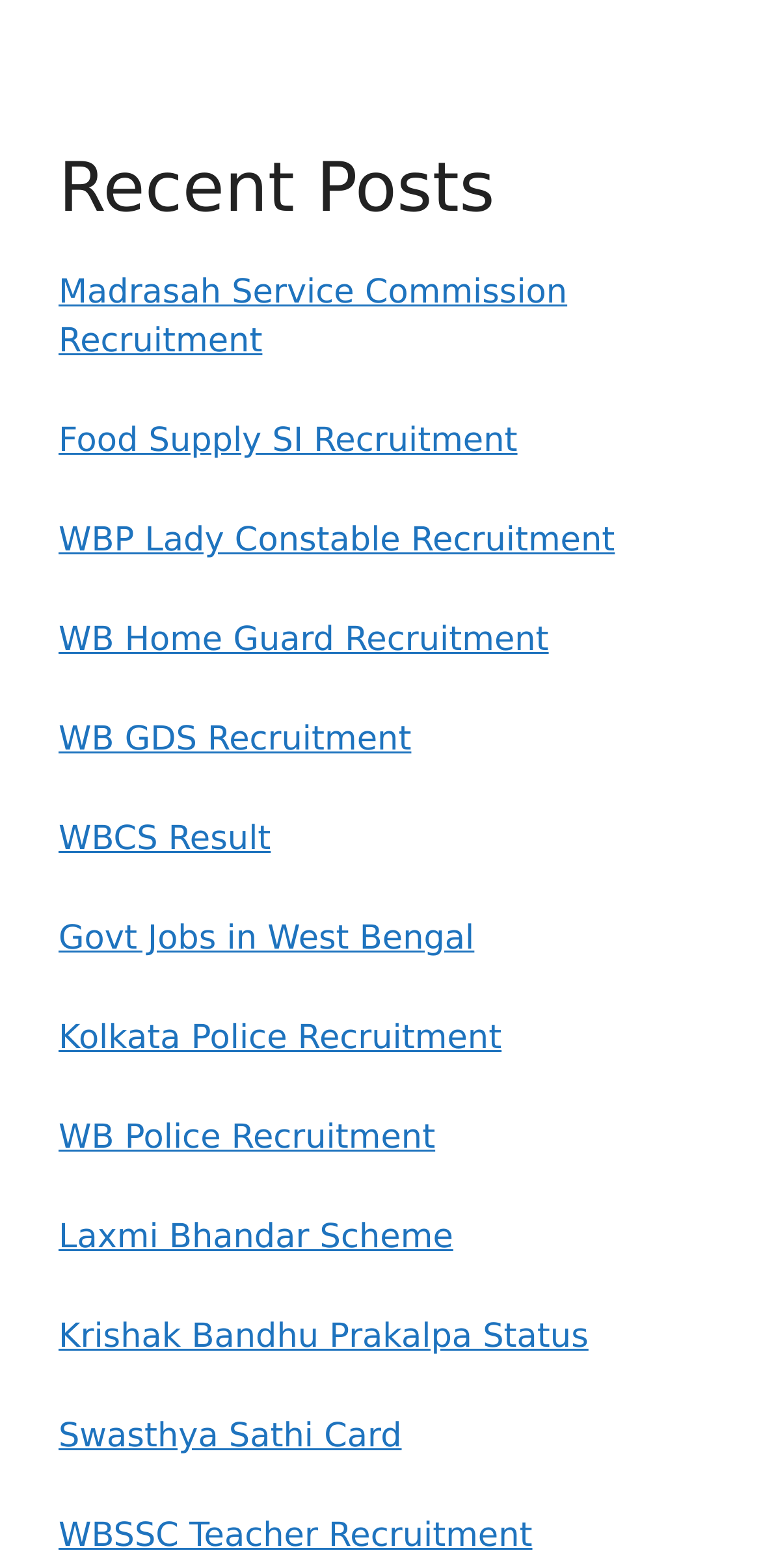Answer the question using only one word or a concise phrase: What is the first recruitment post?

Madrasah Service Commission